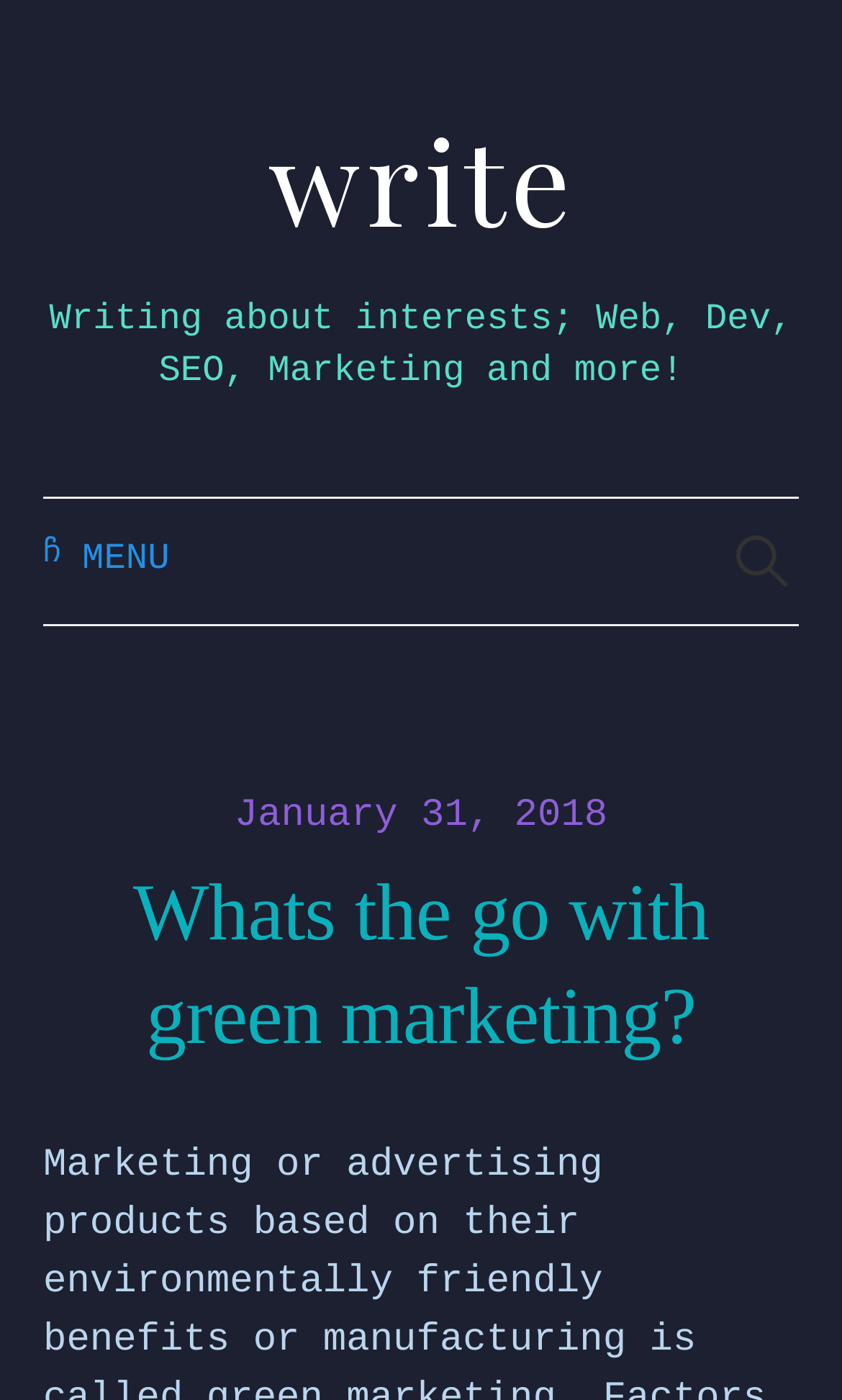Is there a menu on this webpage?
Refer to the image and provide a thorough answer to the question.

I looked at the webpage and found a 'MENU' text at the top, which suggests that there is a menu on this webpage. Although the menu items are not explicitly listed, the presence of the 'MENU' text implies that a menu exists.